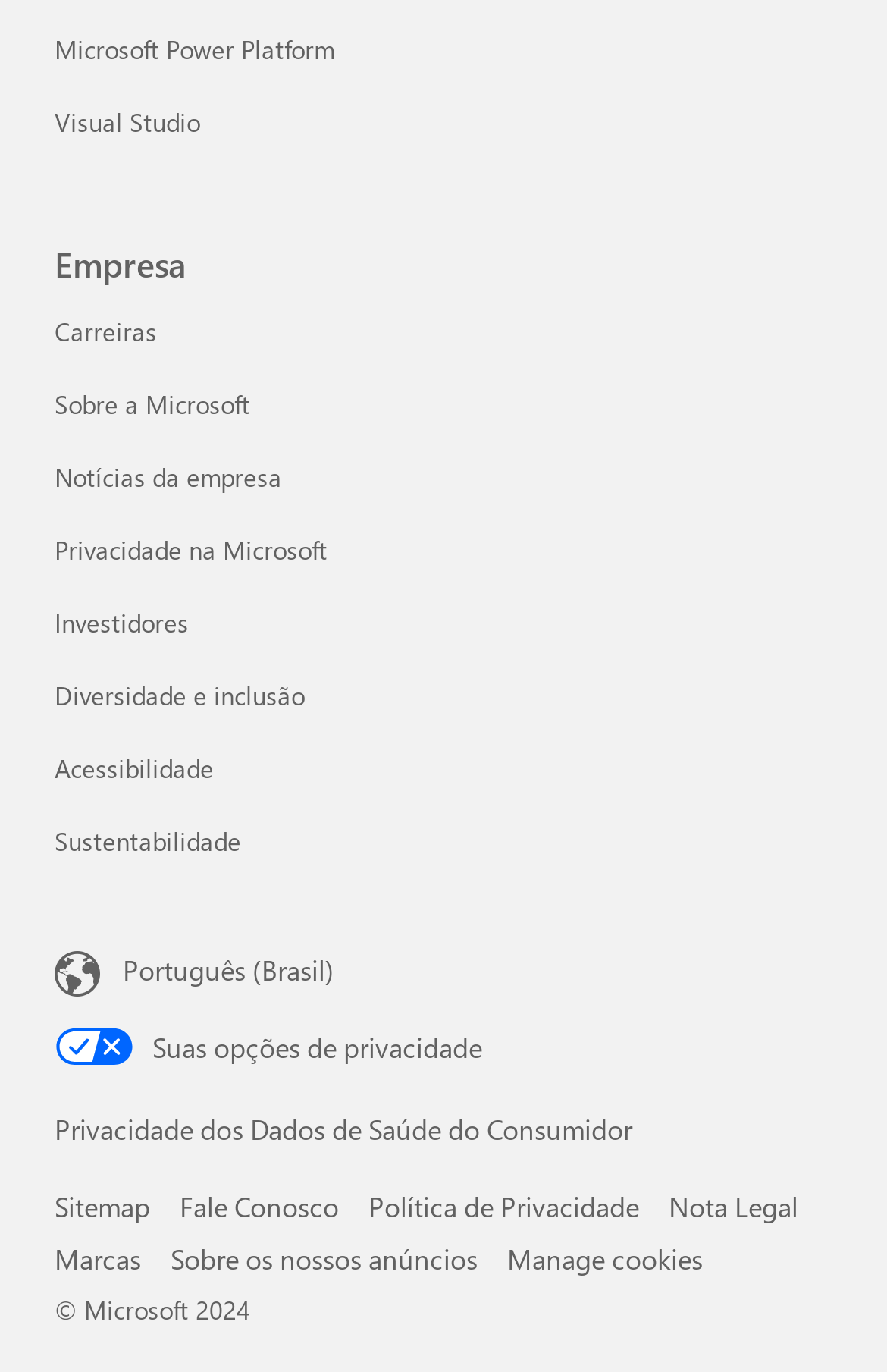What is the last link in the 'Links corporativos da Microsoft' section?
Please use the image to provide an in-depth answer to the question.

I looked at the navigation section 'Links corporativos da Microsoft' and found that the last link is 'Marcas', which is located at the bottom of the section.